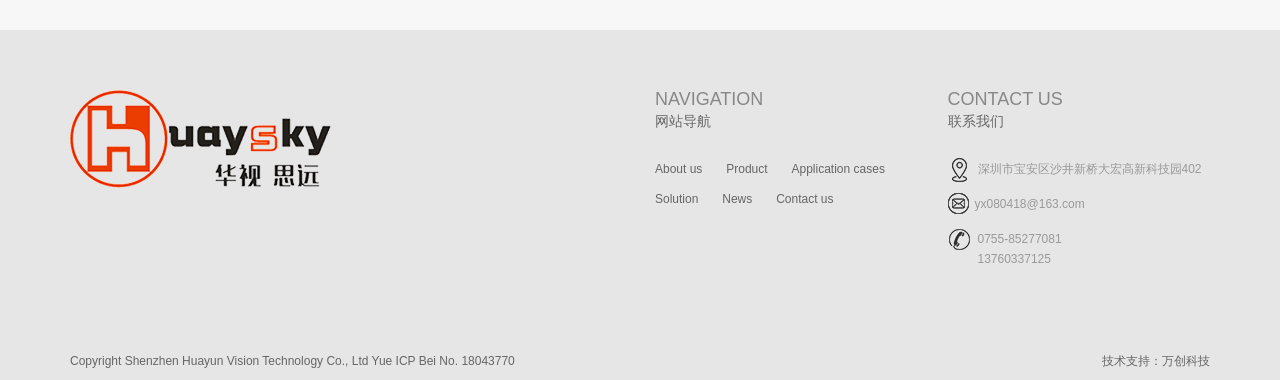Please identify the bounding box coordinates of the clickable element to fulfill the following instruction: "View Application cases". The coordinates should be four float numbers between 0 and 1, i.e., [left, top, right, bottom].

[0.618, 0.423, 0.691, 0.468]